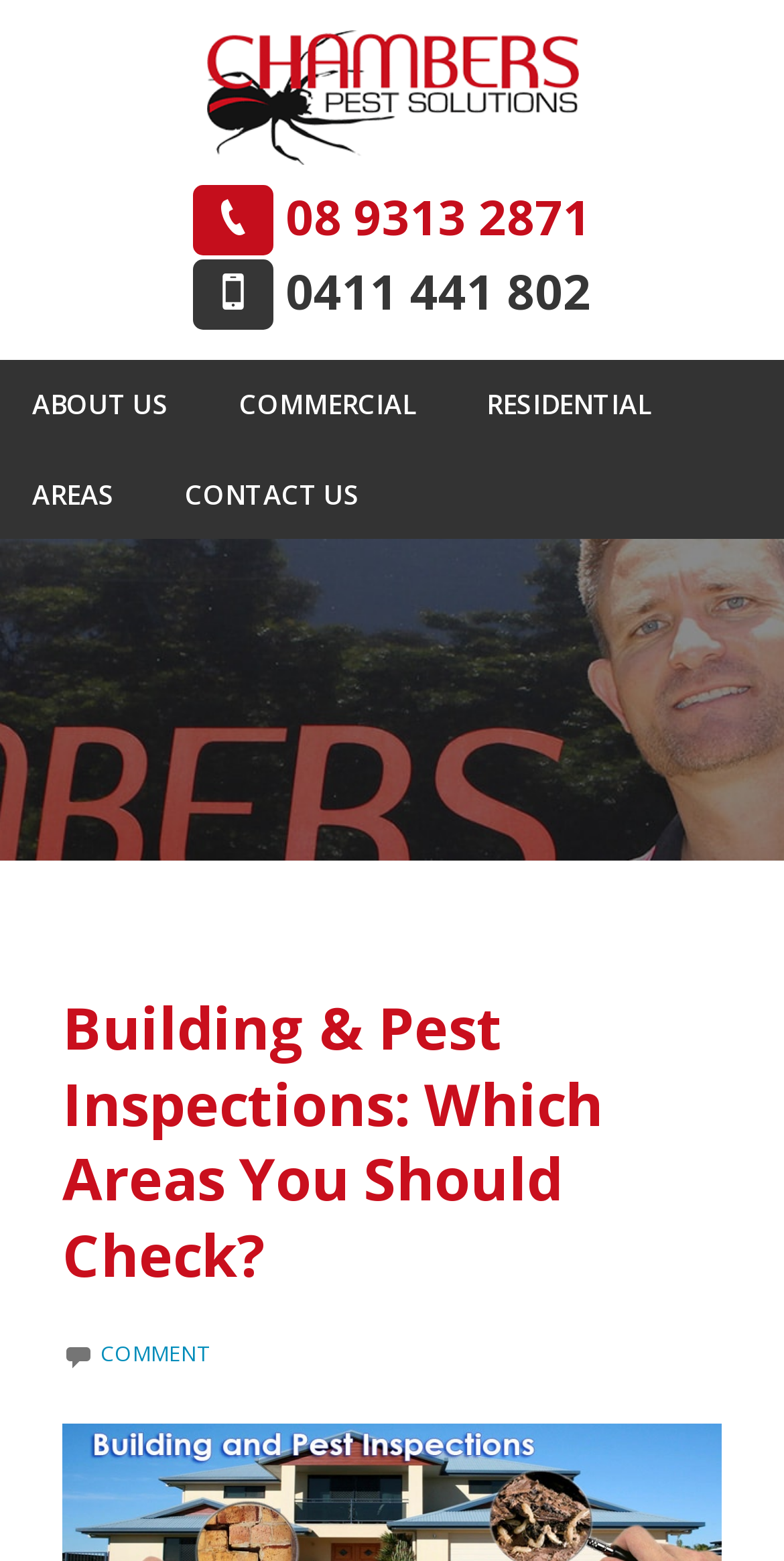Is there a comment section?
Provide an in-depth answer to the question, covering all aspects.

I found a link with the text 'COMMENT' at the bottom of the webpage, which suggests that there is a comment section.